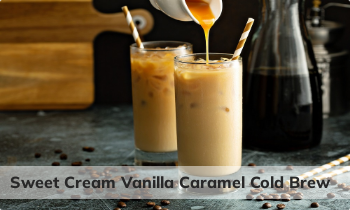Give a concise answer of one word or phrase to the question: 
What is the purpose of the scattered coffee beans in the scene?

To enhance the coffee theme